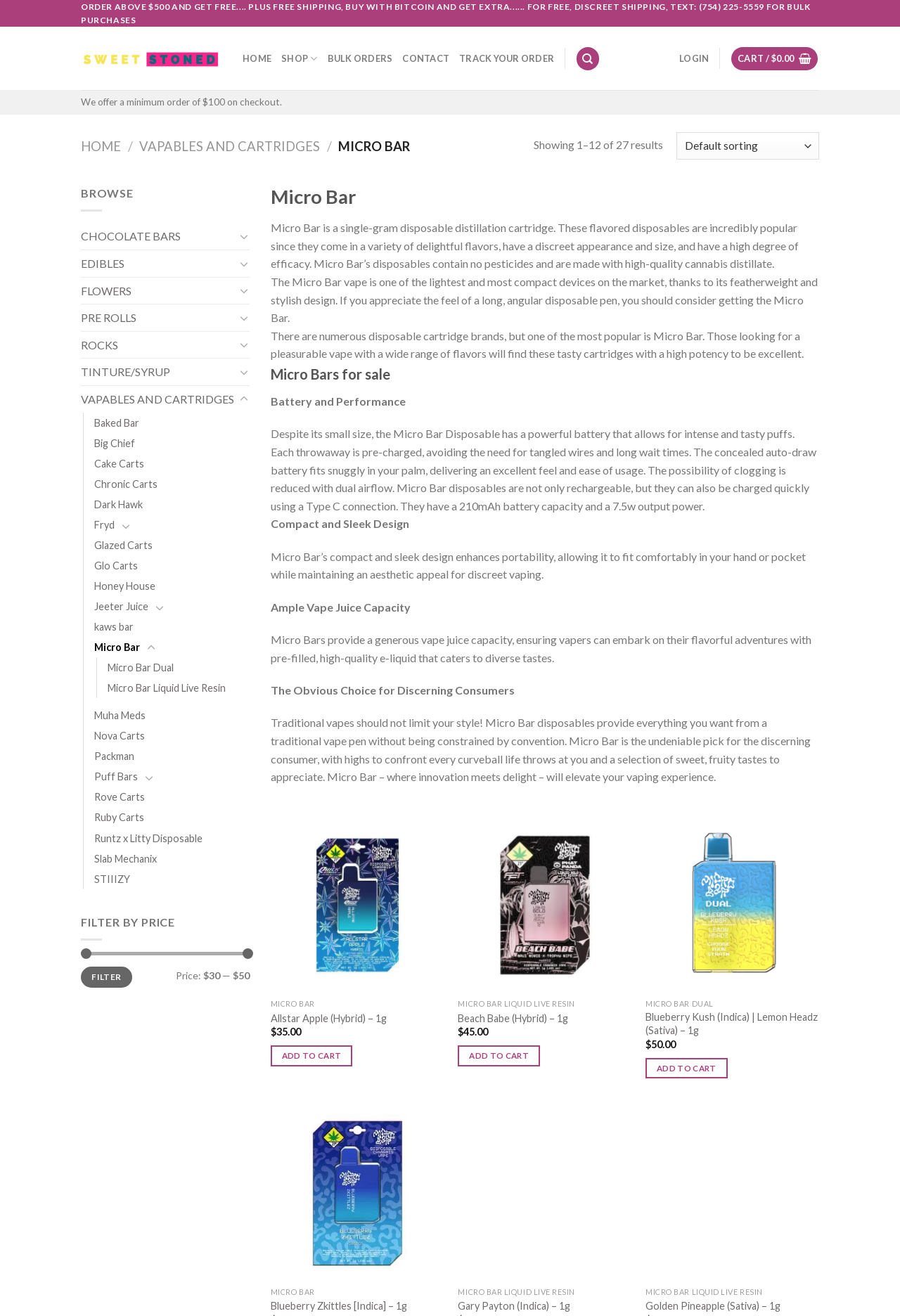Can you specify the bounding box coordinates for the region that should be clicked to fulfill this instruction: "Filter products by price".

[0.09, 0.734, 0.147, 0.751]